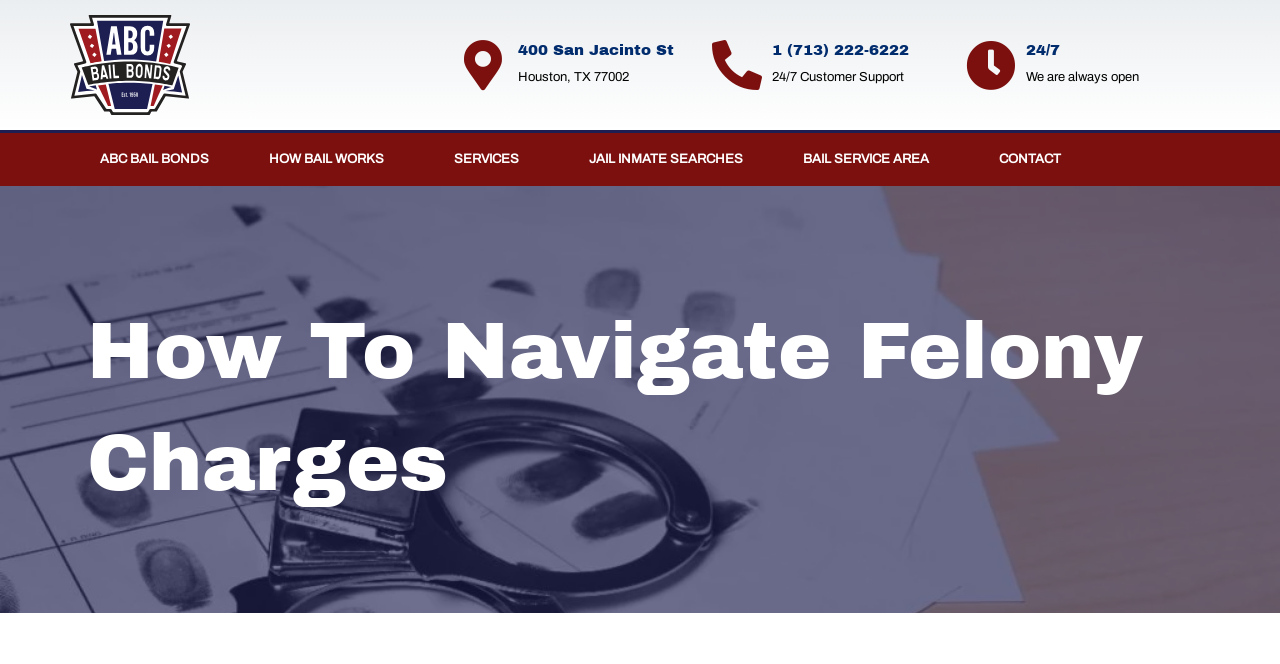Please identify the bounding box coordinates of the element's region that I should click in order to complete the following instruction: "learn how bail works". The bounding box coordinates consist of four float numbers between 0 and 1, i.e., [left, top, right, bottom].

[0.187, 0.2, 0.331, 0.28]